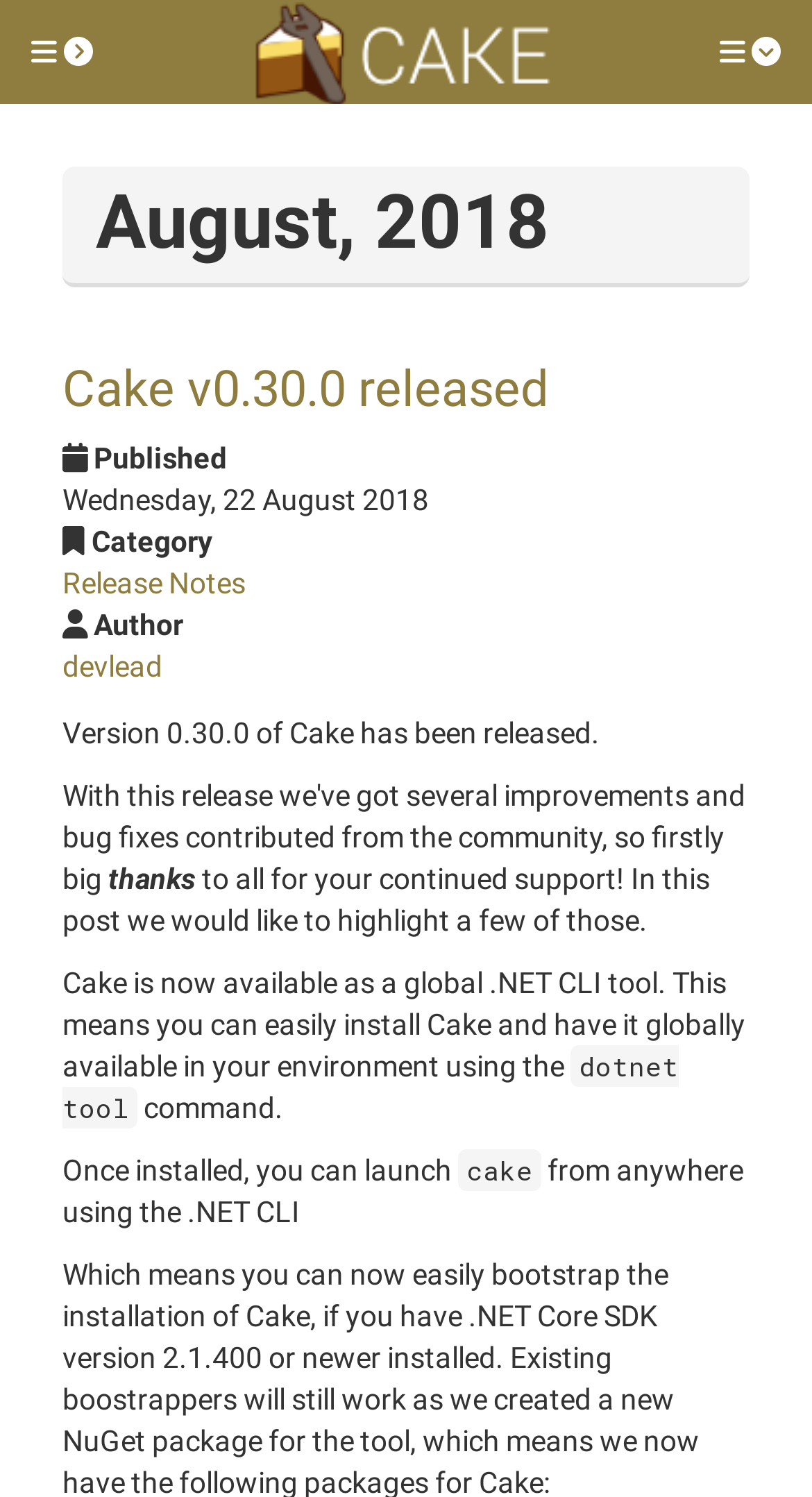What is the version of Cake released?
Your answer should be a single word or phrase derived from the screenshot.

0.30.0